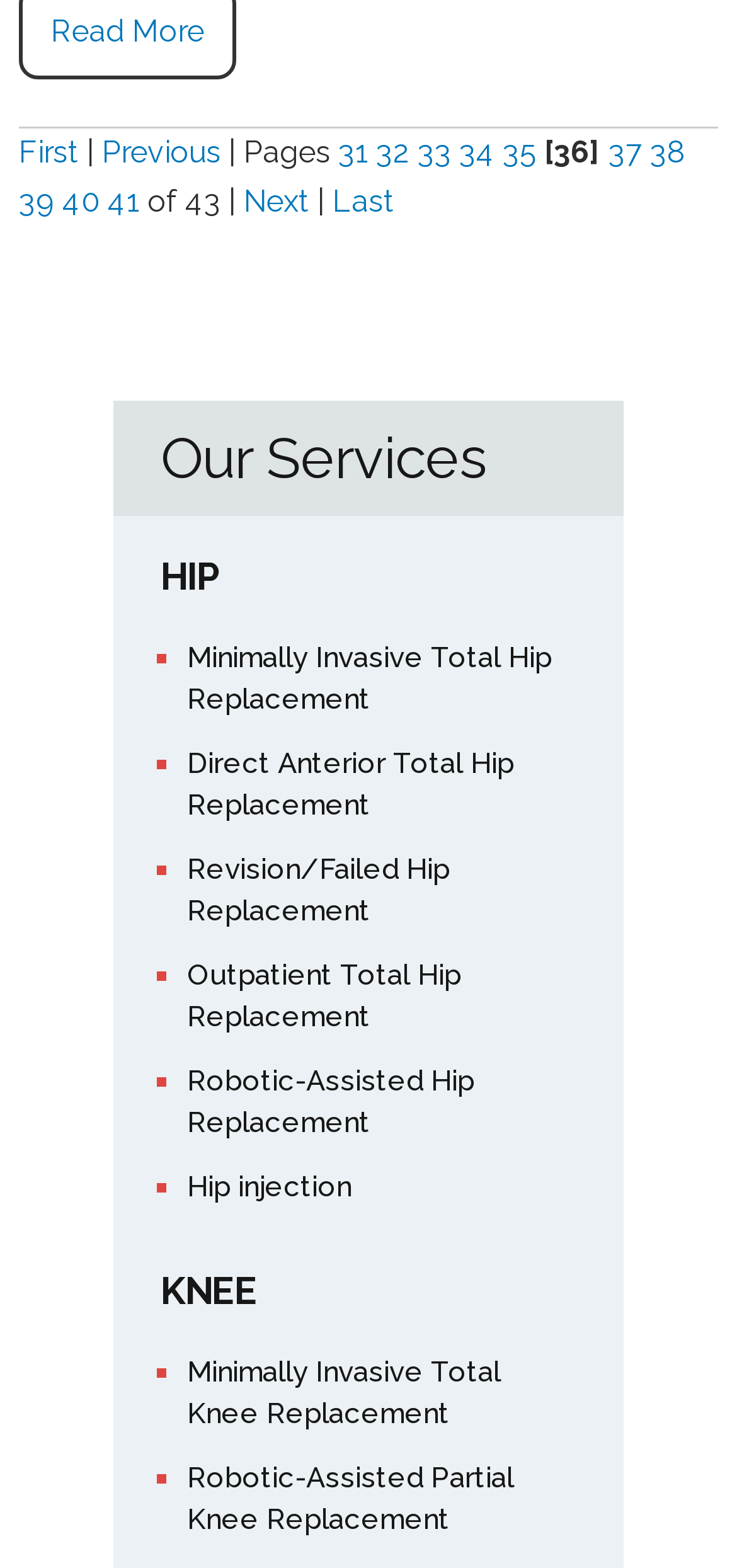Please find the bounding box coordinates of the clickable region needed to complete the following instruction: "View the 'KNEE' section". The bounding box coordinates must consist of four float numbers between 0 and 1, i.e., [left, top, right, bottom].

[0.218, 0.809, 0.349, 0.838]